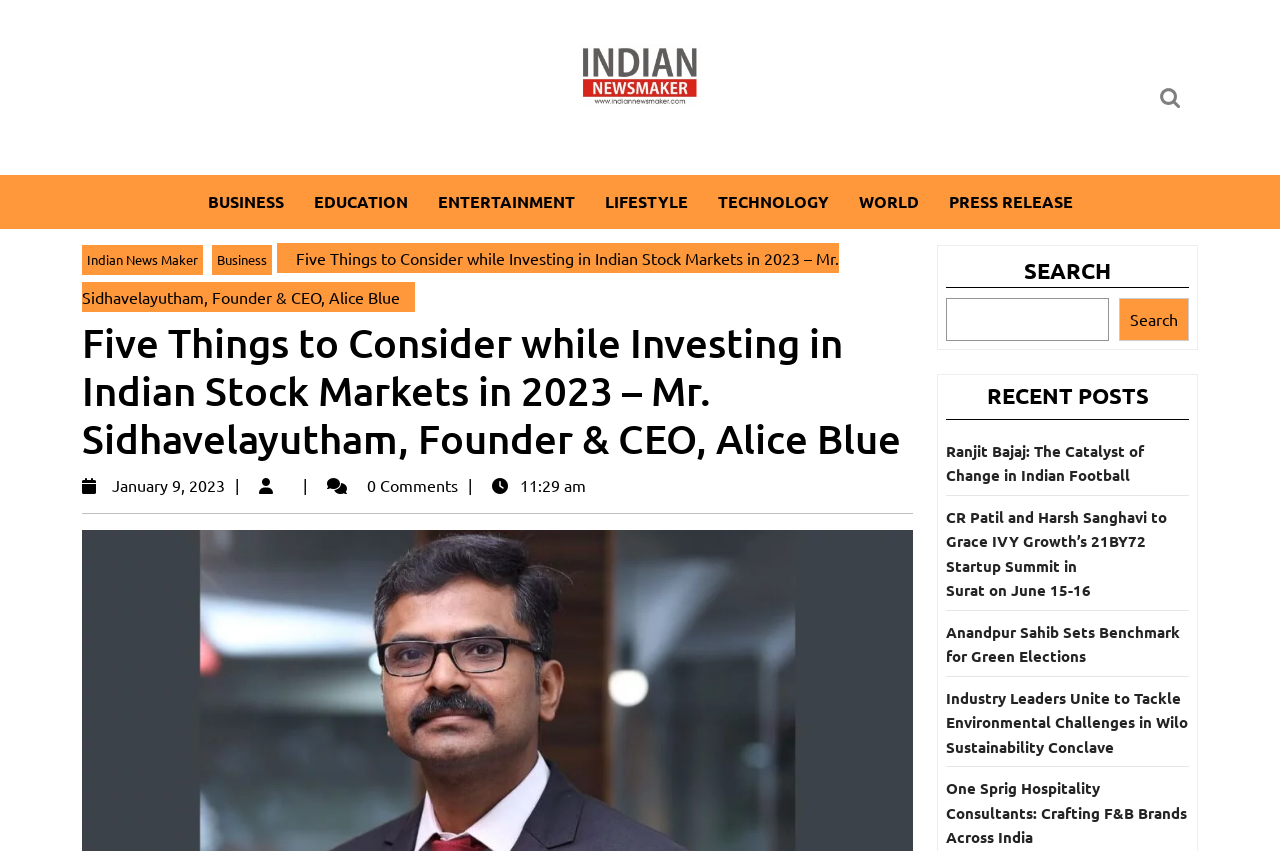Please identify the coordinates of the bounding box for the clickable region that will accomplish this instruction: "Check recent posts".

[0.739, 0.449, 0.929, 0.493]